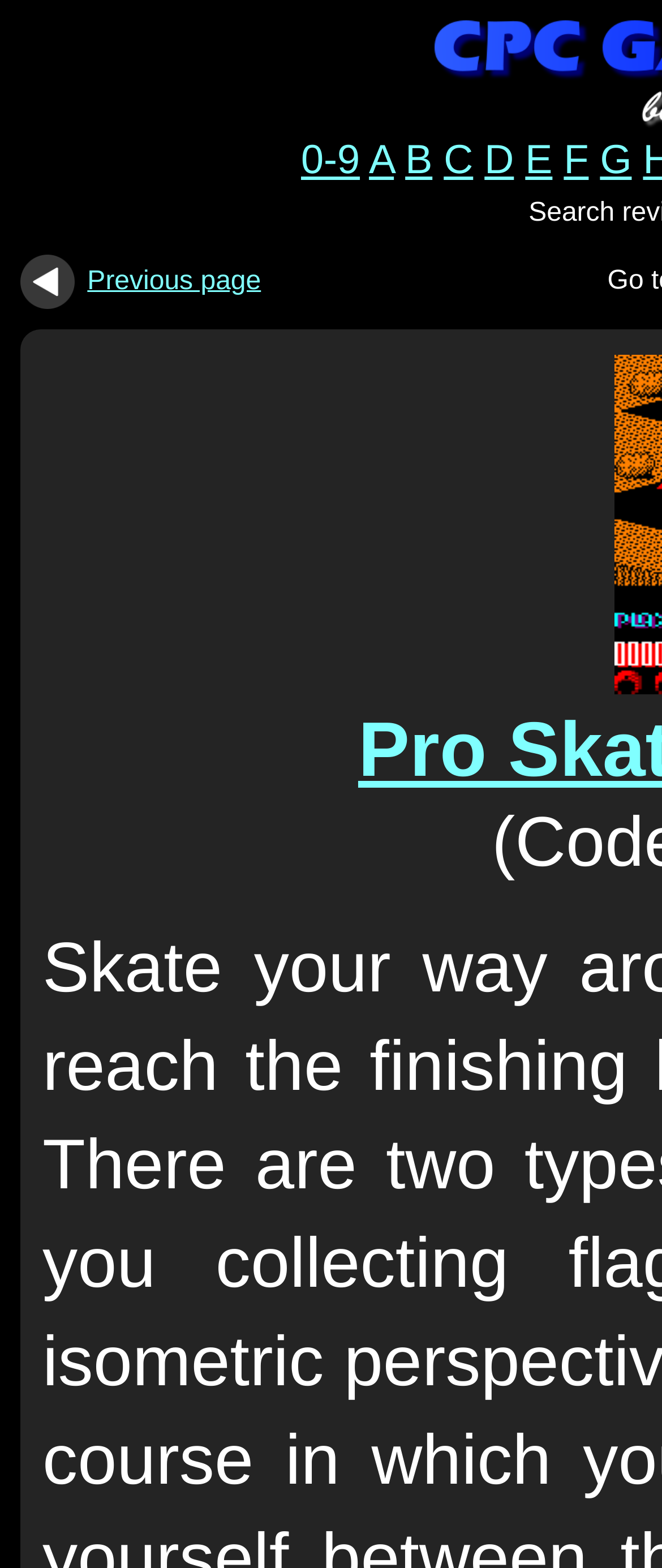Could you locate the bounding box coordinates for the section that should be clicked to accomplish this task: "go to page with games starting with 0-9".

[0.455, 0.087, 0.544, 0.117]